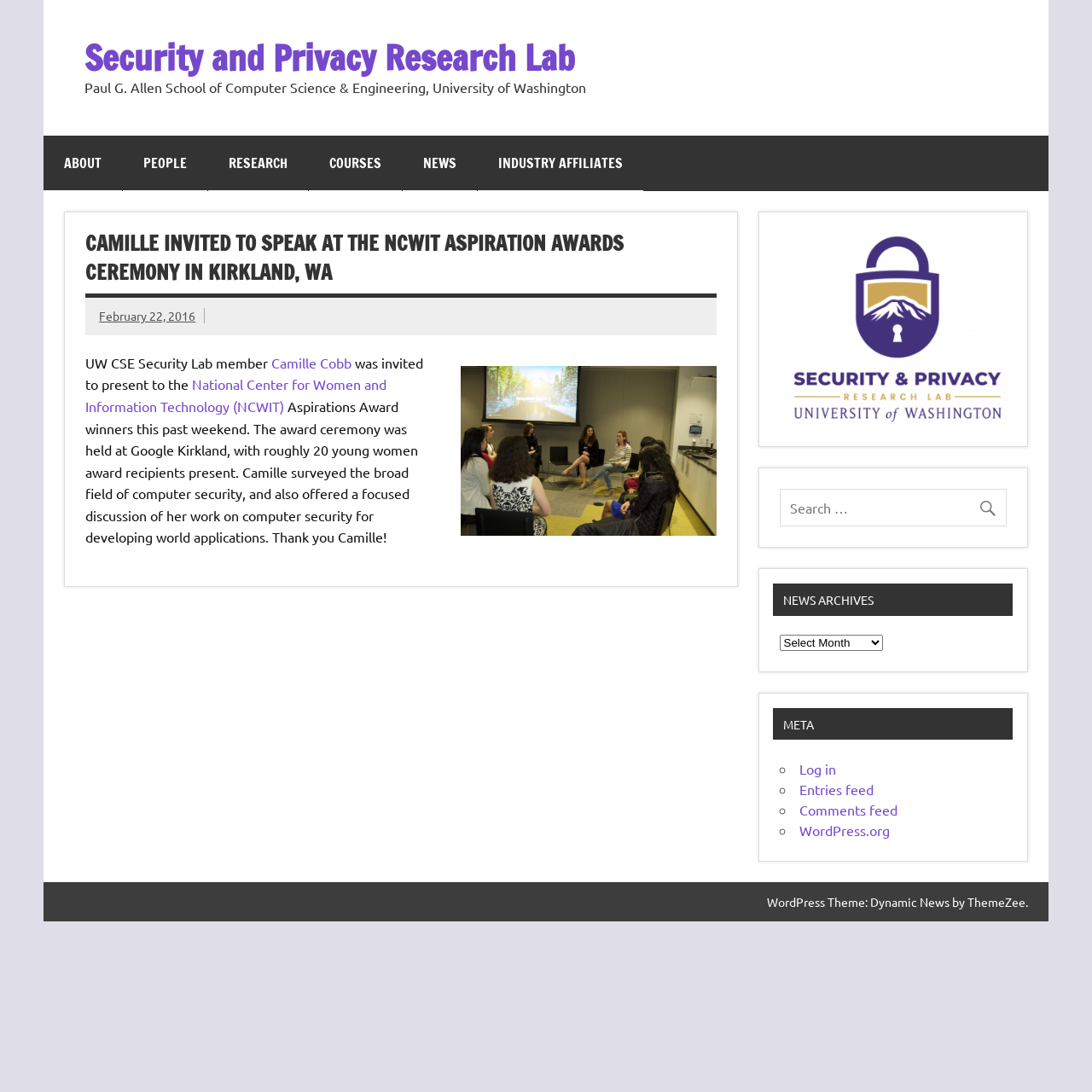Could you specify the bounding box coordinates for the clickable section to complete the following instruction: "Click the ABOUT link"?

[0.04, 0.125, 0.112, 0.175]